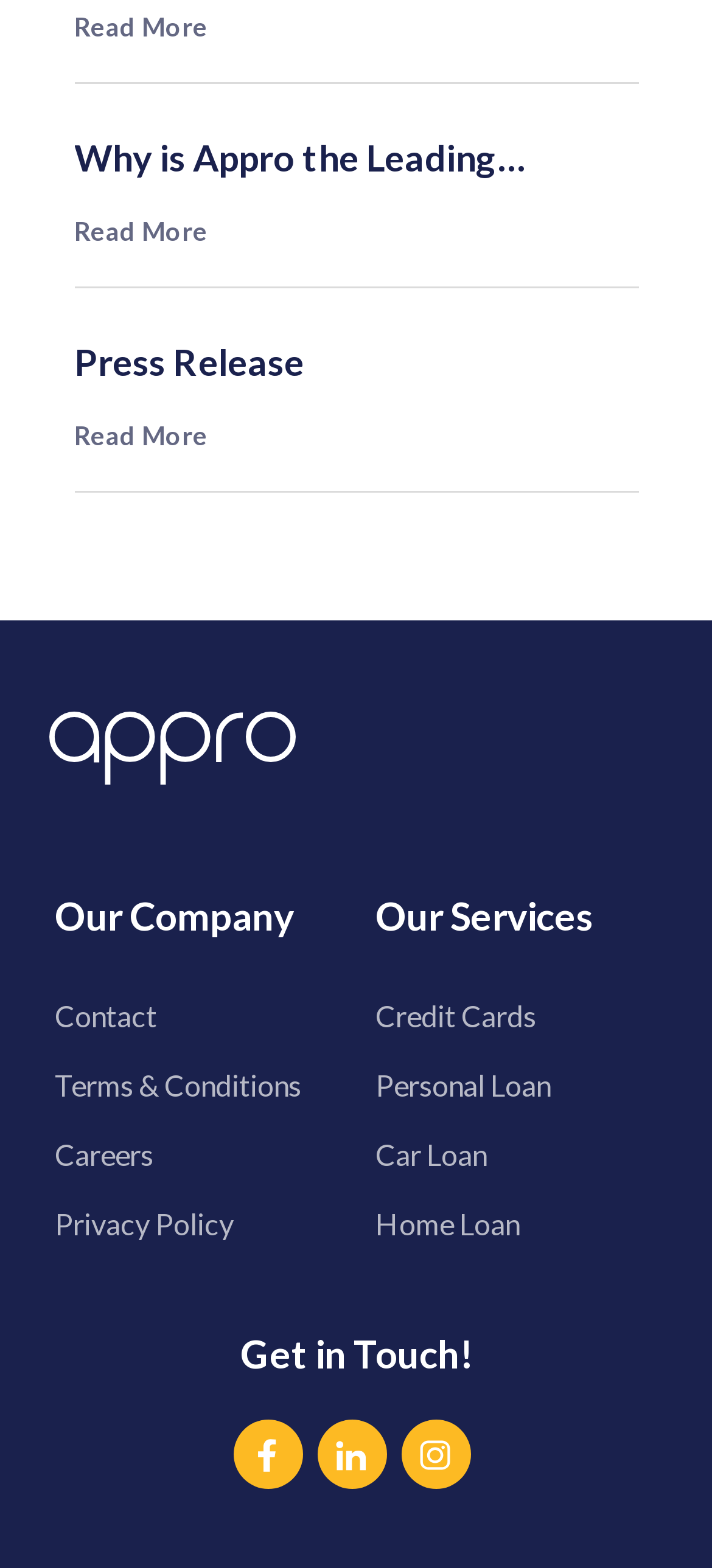Identify the coordinates of the bounding box for the element that must be clicked to accomplish the instruction: "Explore credit card services".

[0.527, 0.626, 0.923, 0.67]